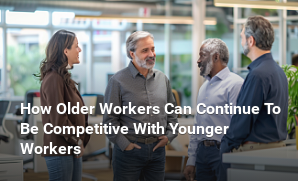Explain the content of the image in detail.

The image depicts a group of four professionals engaged in a lively conversation in a modern office environment. They appear to be sharing insights and discussing strategies, likely focused on workplace dynamics. The middle-aged man, dressed in a casual button-up shirt, is animatedly speaking, while the others—two women and another man—are listening intently, contributing to the dialogue. The backdrop features a contemporary office design with open workspaces and natural lighting, emphasizing a collaborative atmosphere.

The text overlay on the image reads, "How Older Workers Can Continue To Be Competitive With Younger Workers," suggesting the theme revolves around fostering intergenerational collaboration and competitiveness in the workplace. This aligns with essential discussions on career longevity and the value of diverse age perspectives in professional settings. The scene encapsulates the spirit of teamwork and the importance of maintaining relevance in a rapidly evolving job market.